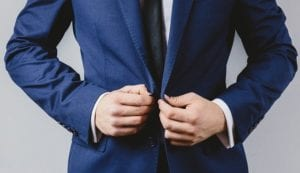What is the purpose of the image?
Based on the screenshot, respond with a single word or phrase.

To evoke trust